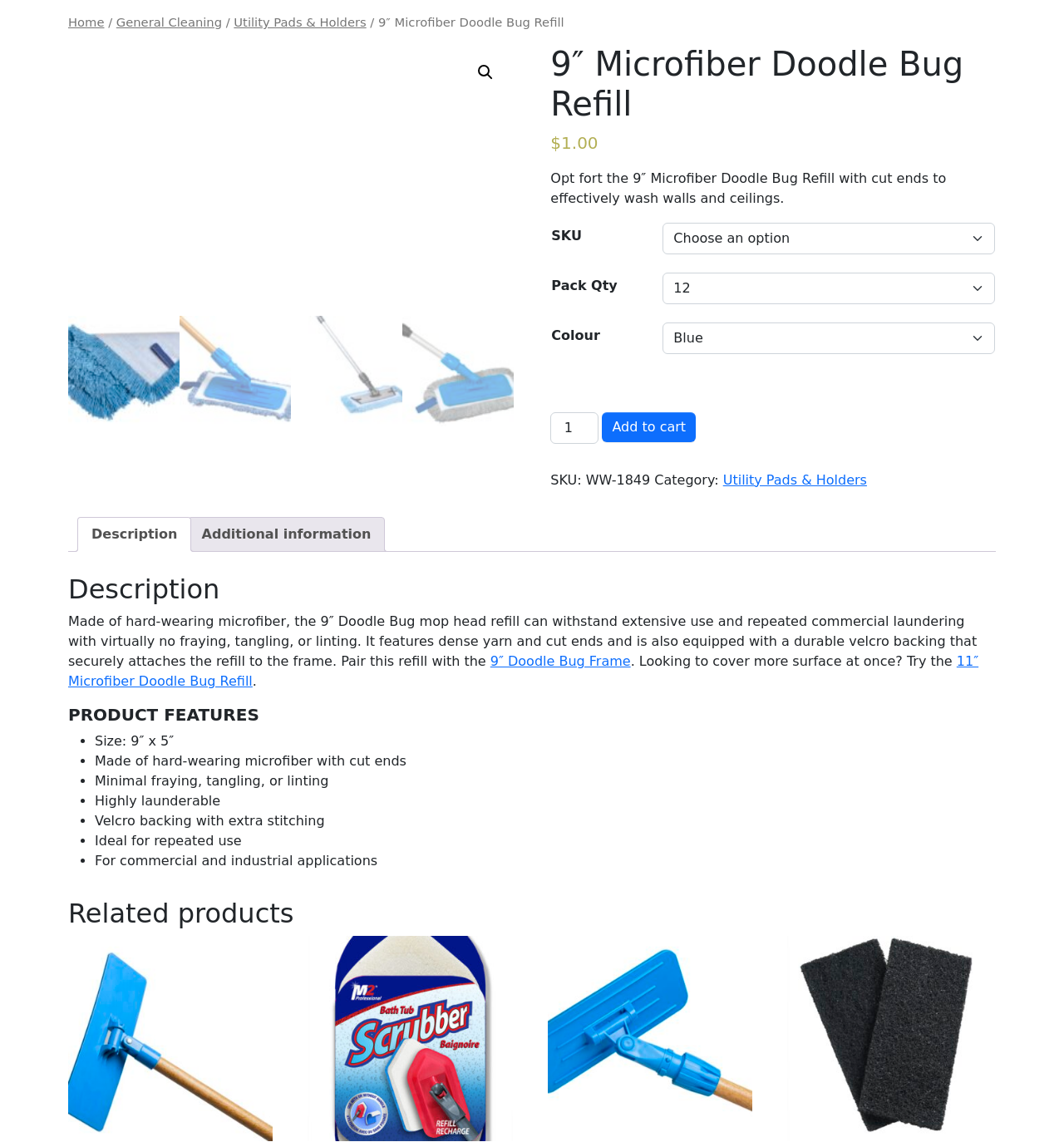Identify the bounding box coordinates for the region of the element that should be clicked to carry out the instruction: "Click the 'Home' link". The bounding box coordinates should be four float numbers between 0 and 1, i.e., [left, top, right, bottom].

[0.064, 0.013, 0.098, 0.025]